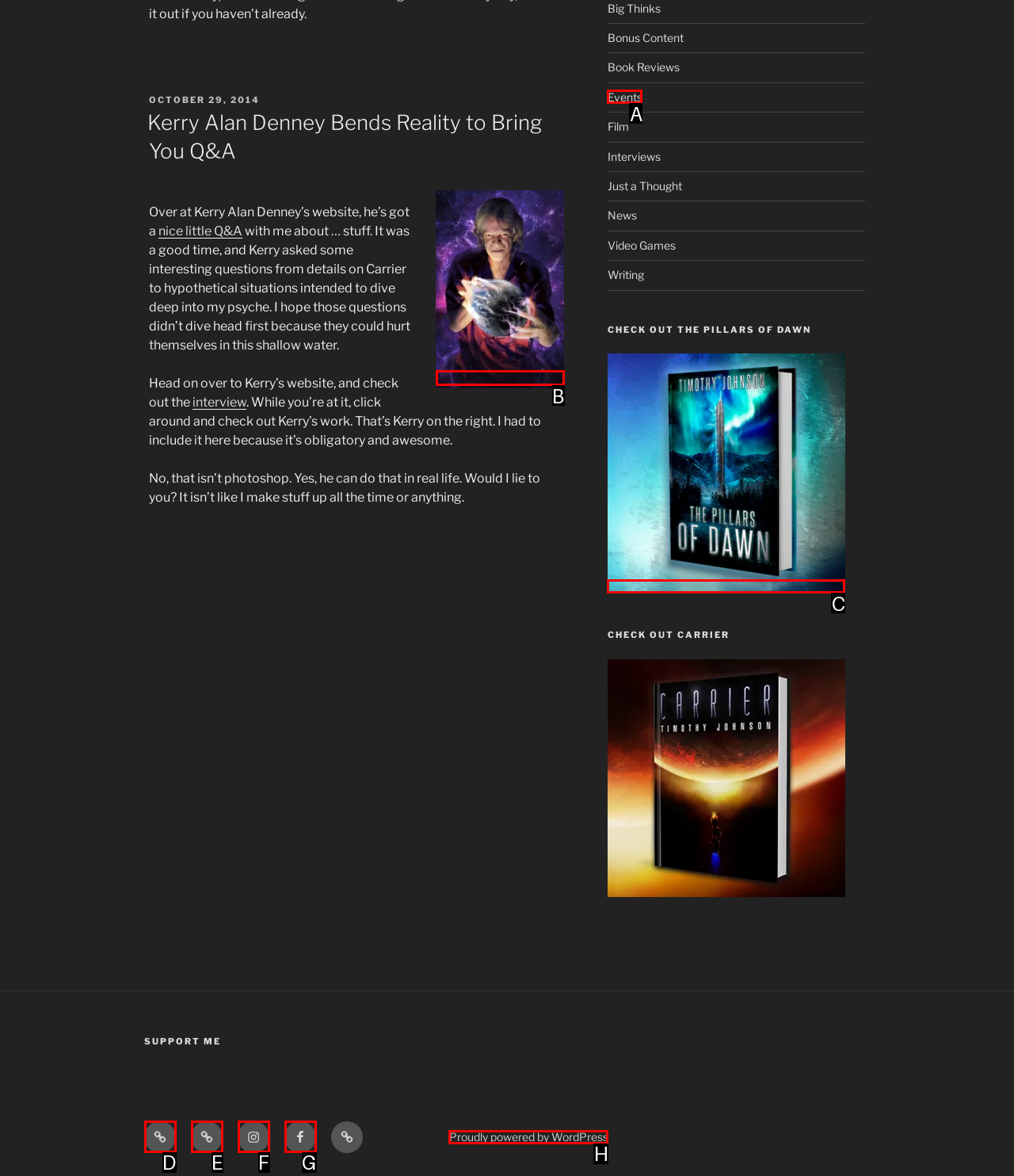Given the description: Proudly powered by WordPress, identify the HTML element that corresponds to it. Respond with the letter of the correct option.

H